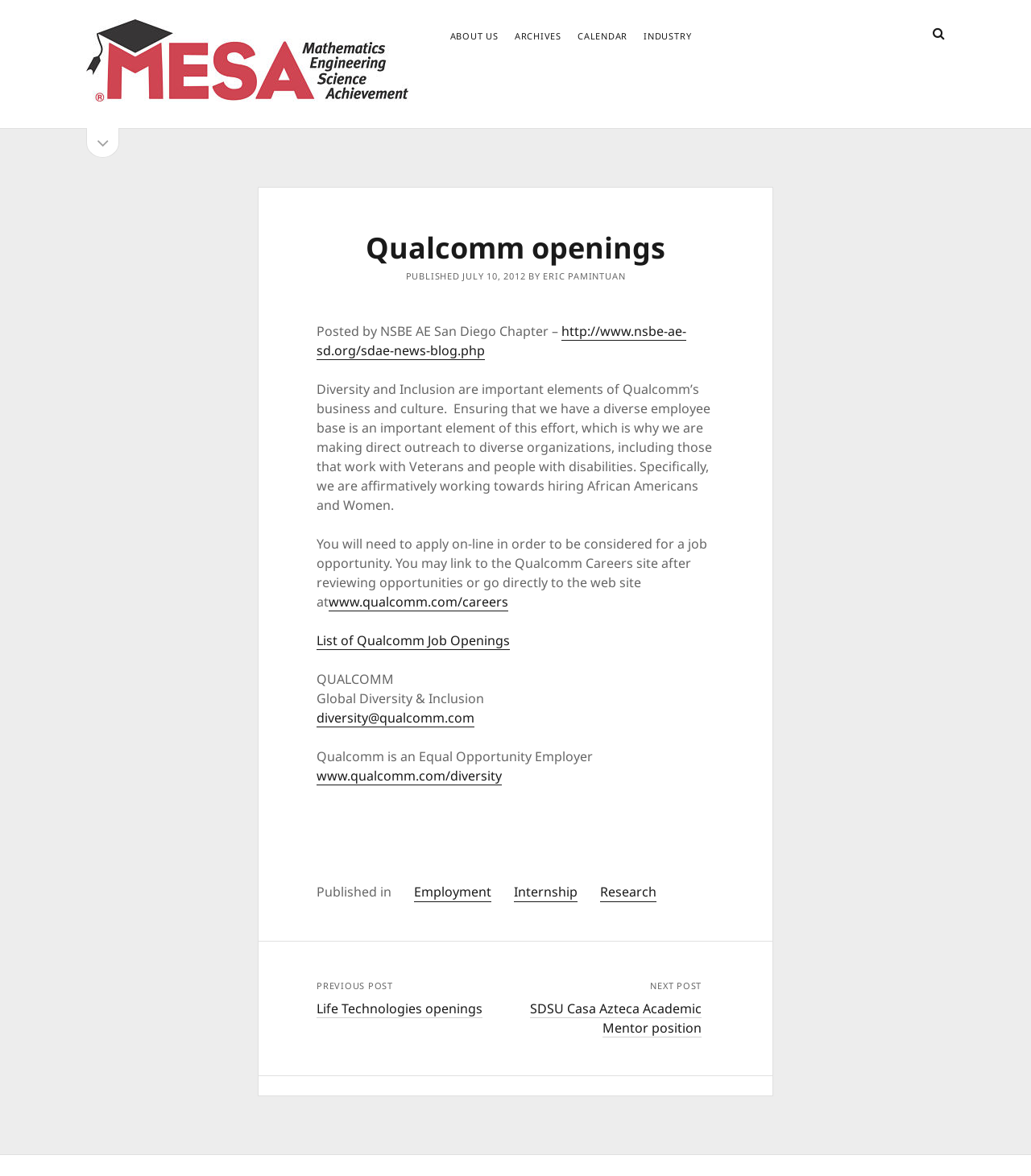Answer with a single word or phrase: 
Where can I find Qualcomm job openings?

www.qualcomm.com/careers